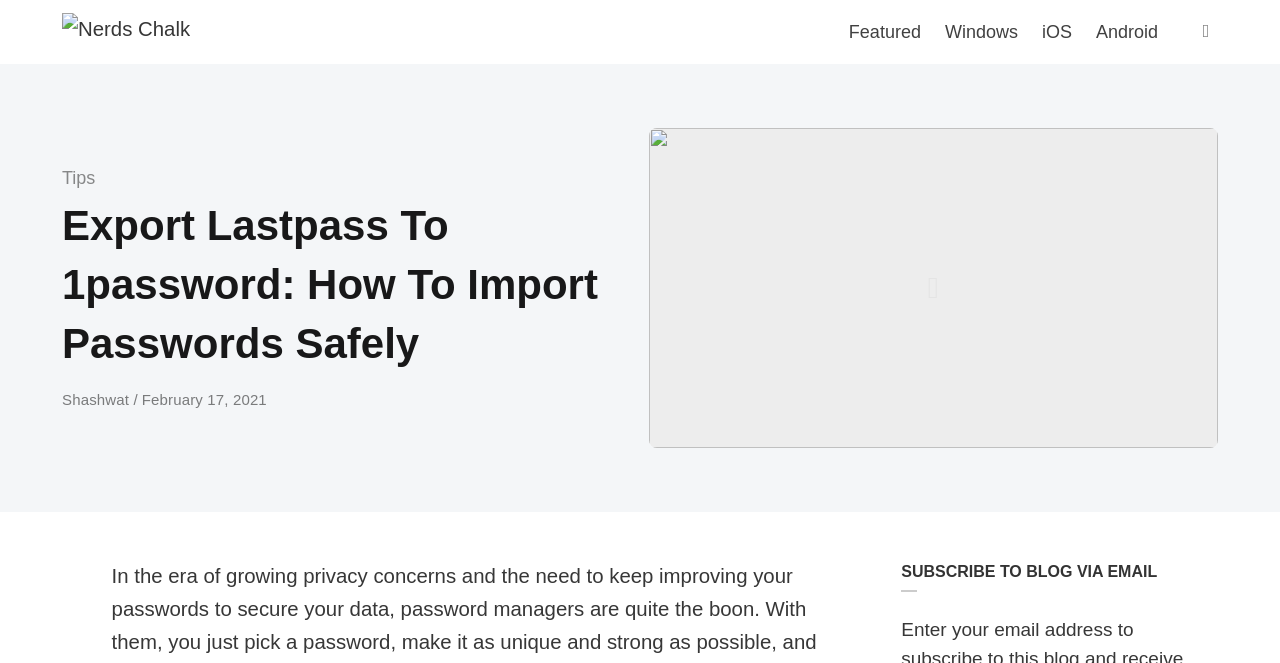Please answer the following question using a single word or phrase: What is the topic of the article?

Exporting Lastpass to 1password